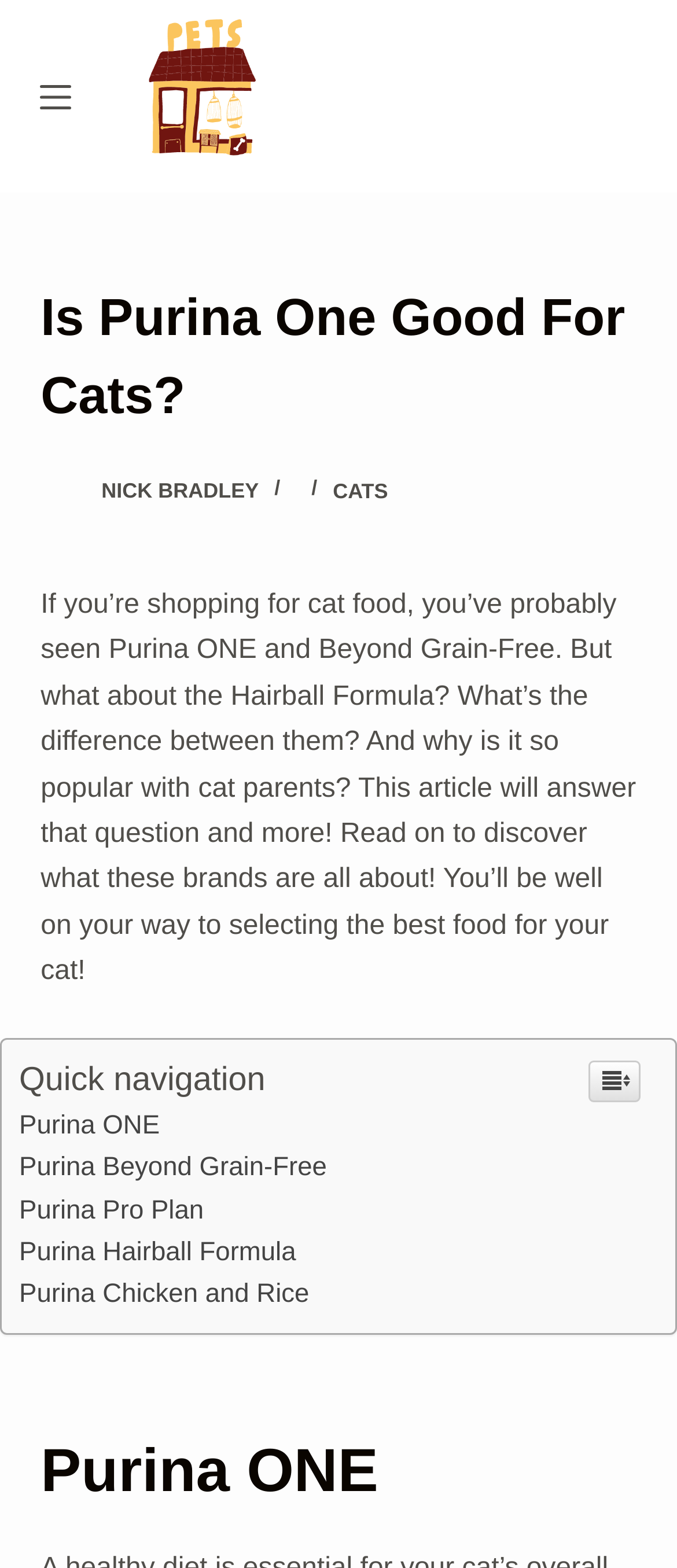What is the author's name?
Can you offer a detailed and complete answer to this question?

The author's name can be found in the header section of the webpage, where it is mentioned as 'Nick Bradley' with an accompanying image.